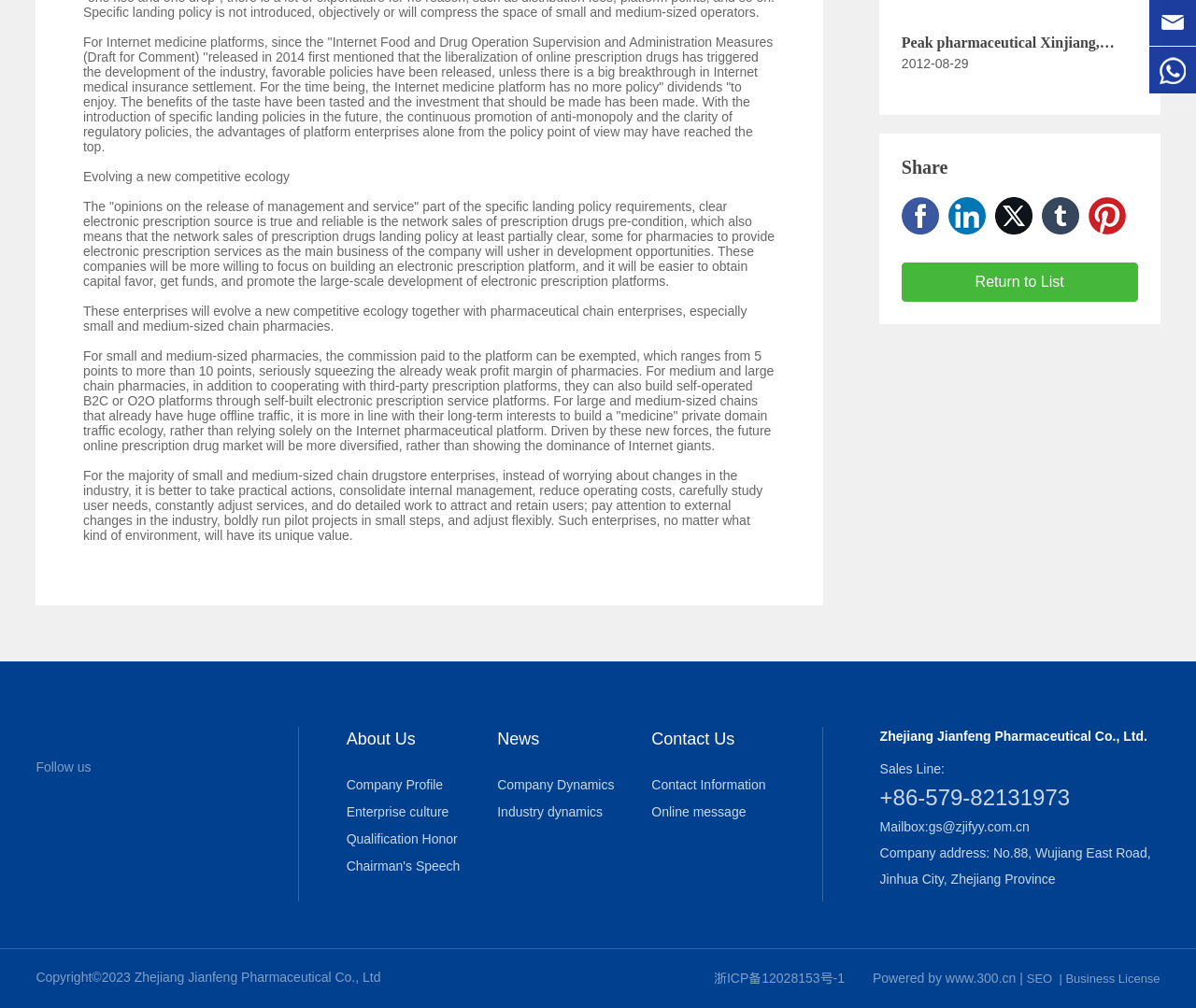Using the provided description Powered by www.300.cn, find the bounding box coordinates for the UI element. Provide the coordinates in (top-left x, top-left y, bottom-right x, bottom-right y) format, ensuring all values are between 0 and 1.

[0.73, 0.963, 0.849, 0.978]